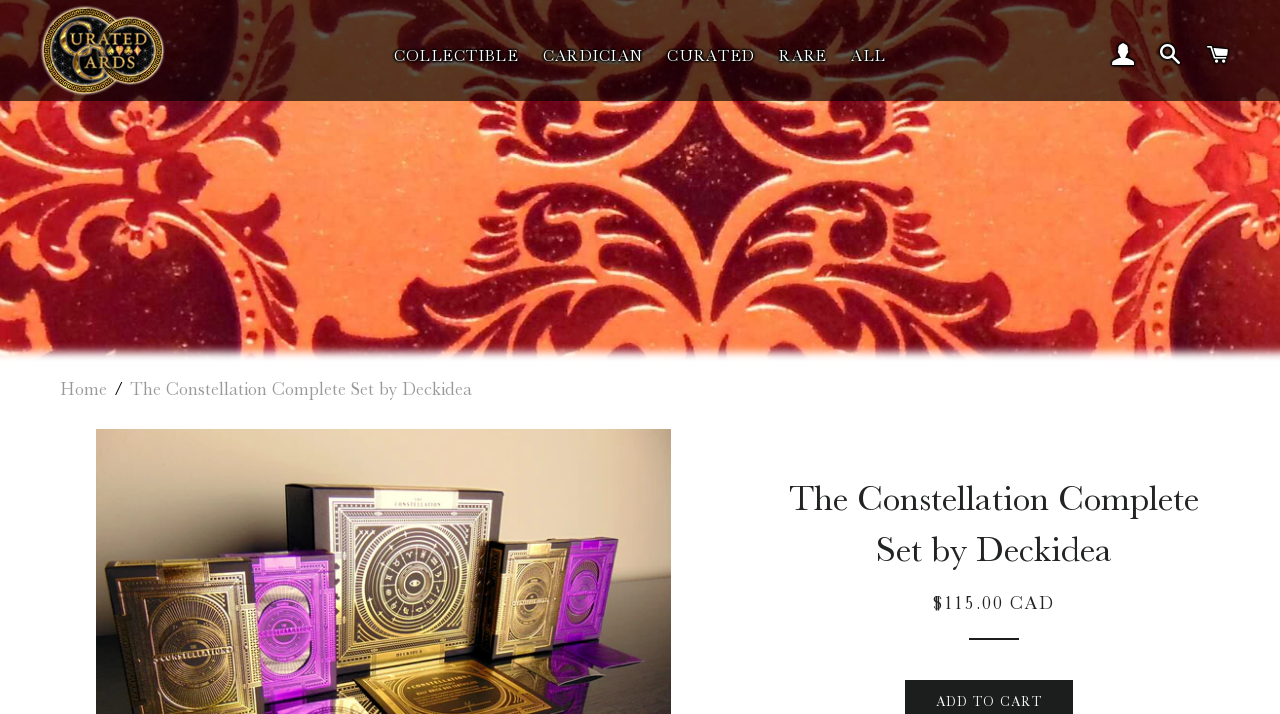Use the information in the screenshot to answer the question comprehensively: How many links are in the top navigation bar?

I counted the number of links in the top navigation bar by looking at the elements with type 'link' and bounding box coordinates that indicate they are in the top navigation bar. There are 7 links: 'Curated Cards', 'COLLECTIBLE', 'CARDICIAN', 'CURATED', 'RARE', 'ALL', and 'LOG IN'.